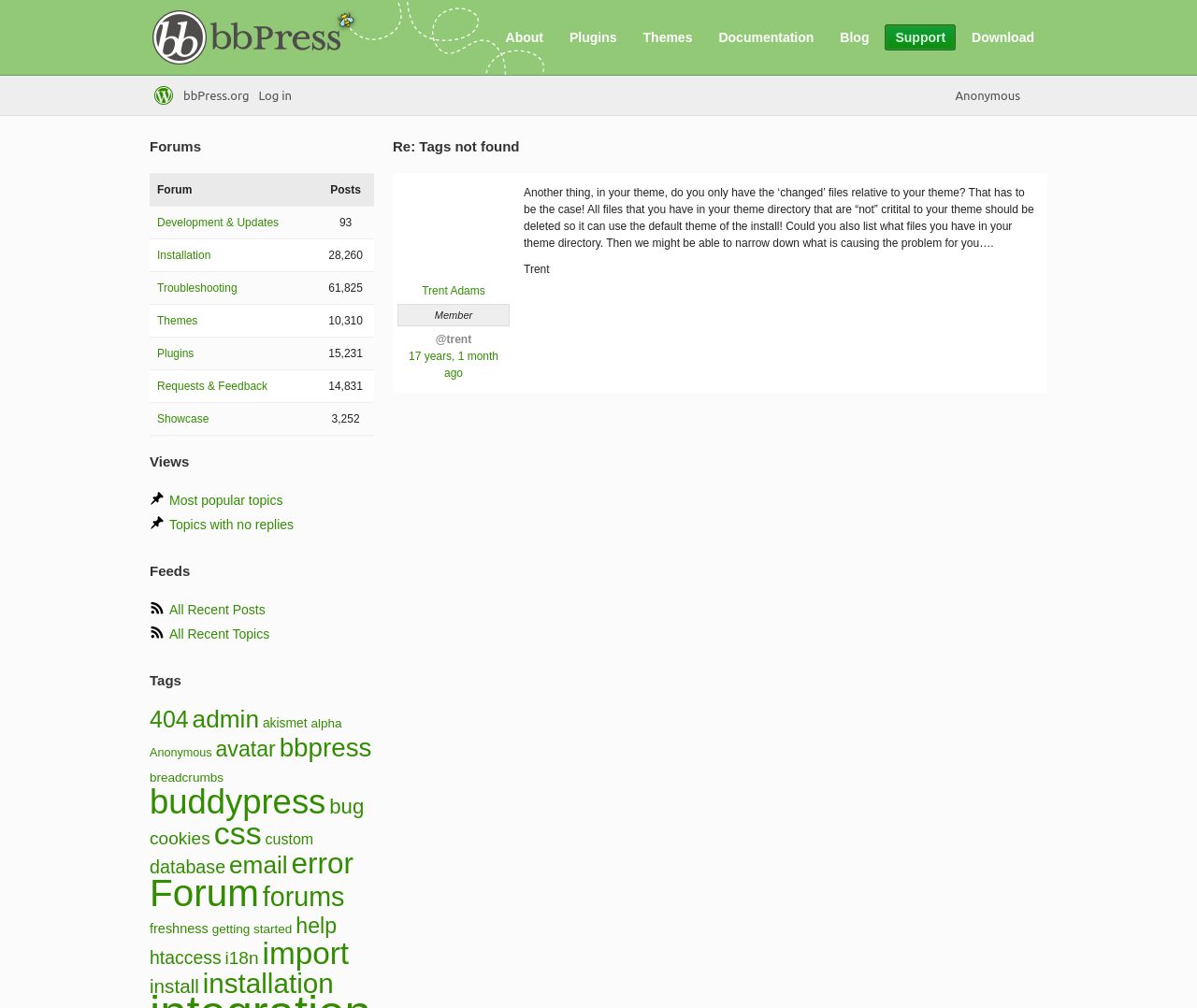Predict the bounding box for the UI component with the following description: "Download".

[0.803, 0.024, 0.873, 0.05]